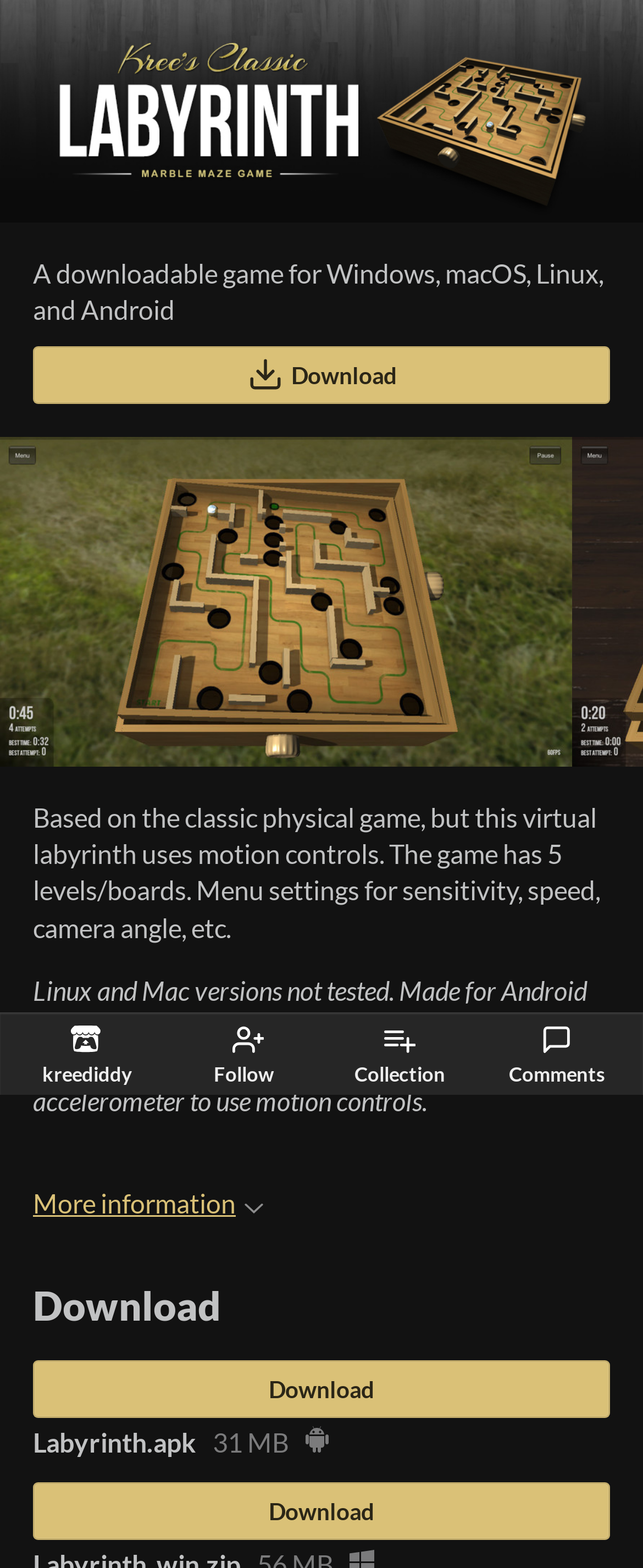What is the size of the downloadable file?
Based on the image content, provide your answer in one word or a short phrase.

31 MB